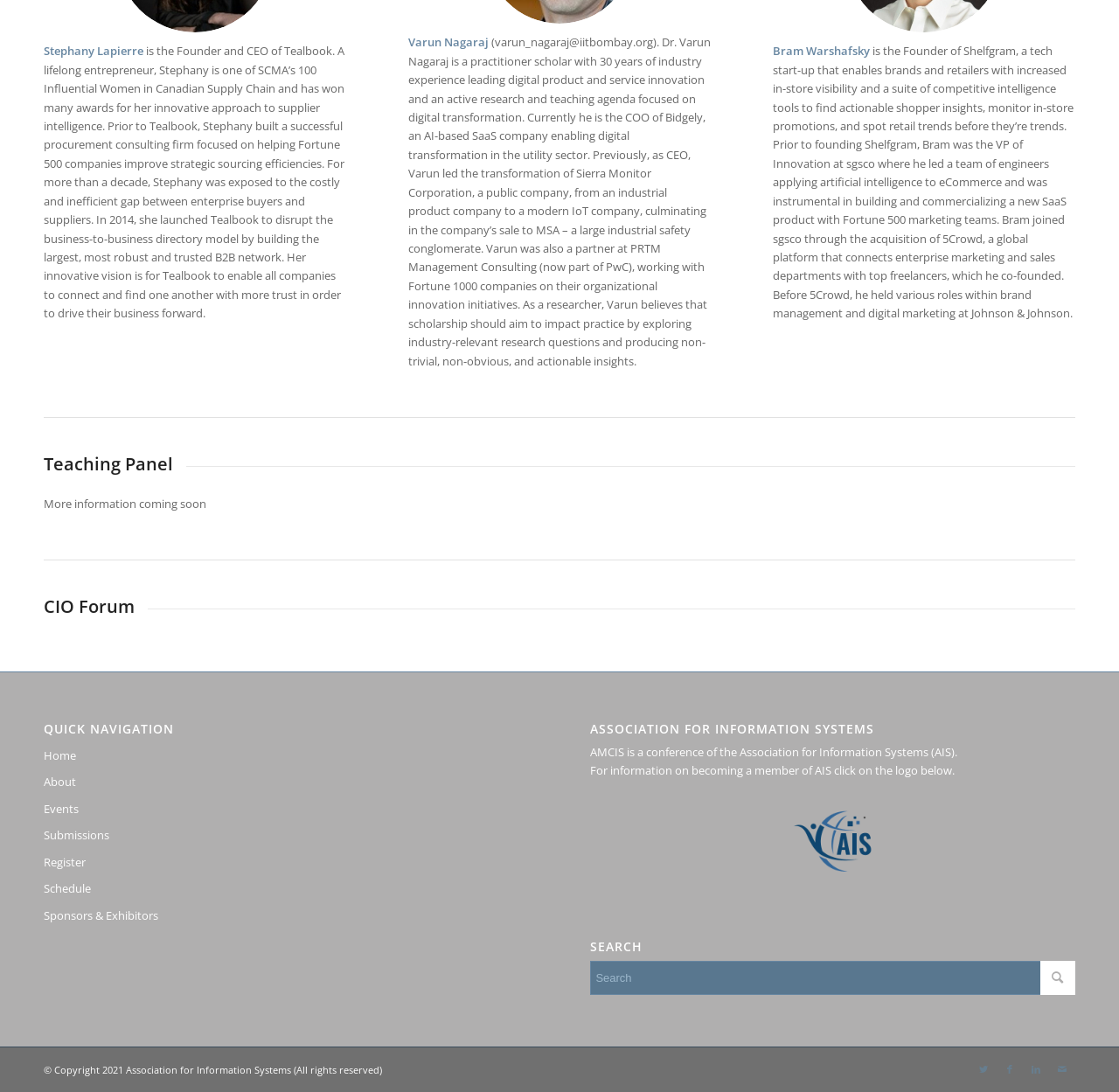What is the name of the conference associated with the Association for Information Systems? Analyze the screenshot and reply with just one word or a short phrase.

AMCIS